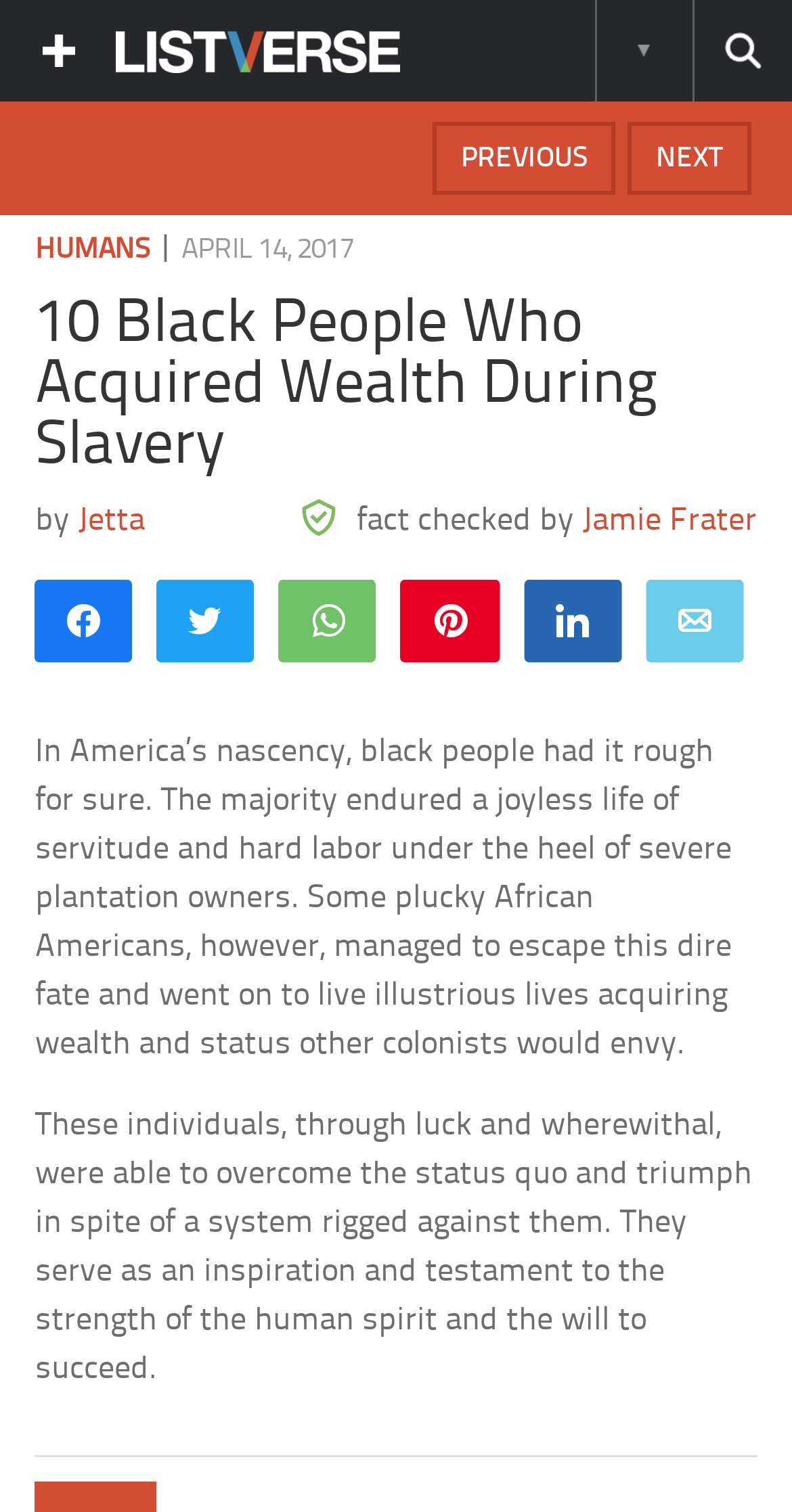Using the information in the image, give a comprehensive answer to the question: 
What is the topic of this article?

Based on the content of the webpage, specifically the static text elements, it appears that the article is discussing the topic of black people who acquired wealth during the period of slavery in America.